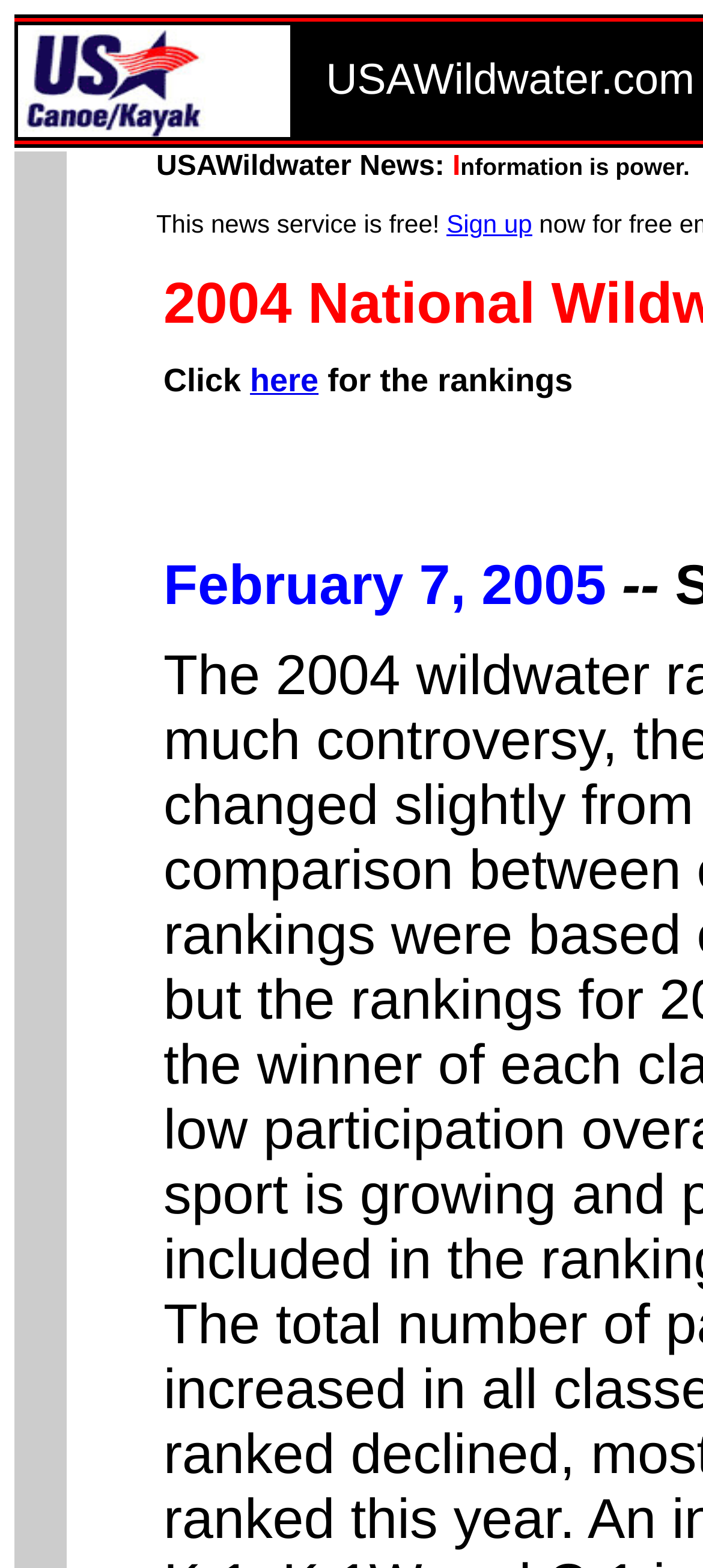Locate the bounding box of the UI element with the following description: "Sign up".

[0.635, 0.133, 0.757, 0.152]